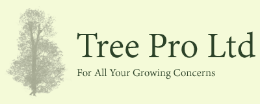Describe every detail you can see in the image.

The image showcases the logo of "Tree Pro Ltd," a company dedicated to addressing all growing concerns related to trees and landscaping. The logo features a subtle tree illustration in the background, emphasizing the company's connection to nature and horticulture. The name "Tree Pro Ltd" is prominently displayed in a bold, green font, conveying a sense of professionalism and trustworthiness. Beneath the company name, the tagline "For All Your Growing Concerns" reinforces their commitment to providing expert advice and services in tree care and gardening, appealing to clients seeking knowledgeable assistance for their outdoor spaces. The overall design exudes a serene and eco-friendly aesthetic, aligning with the values of sustainability and proper landscaping practices.